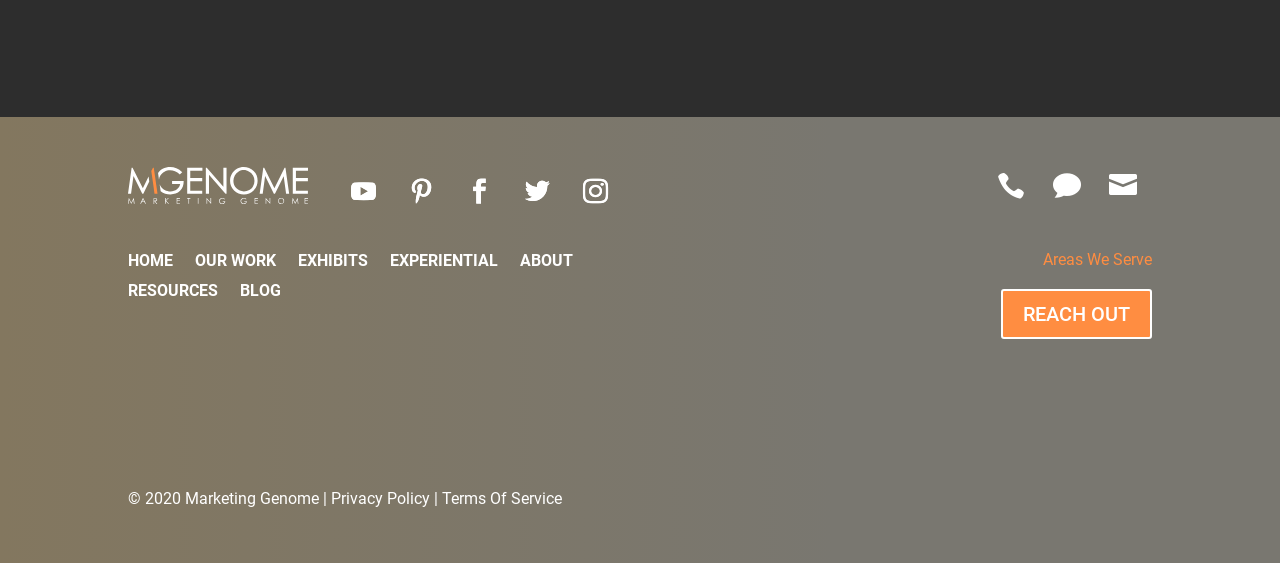Please provide a one-word or short phrase answer to the question:
What is the last link in the bottom section?

Terms Of Service